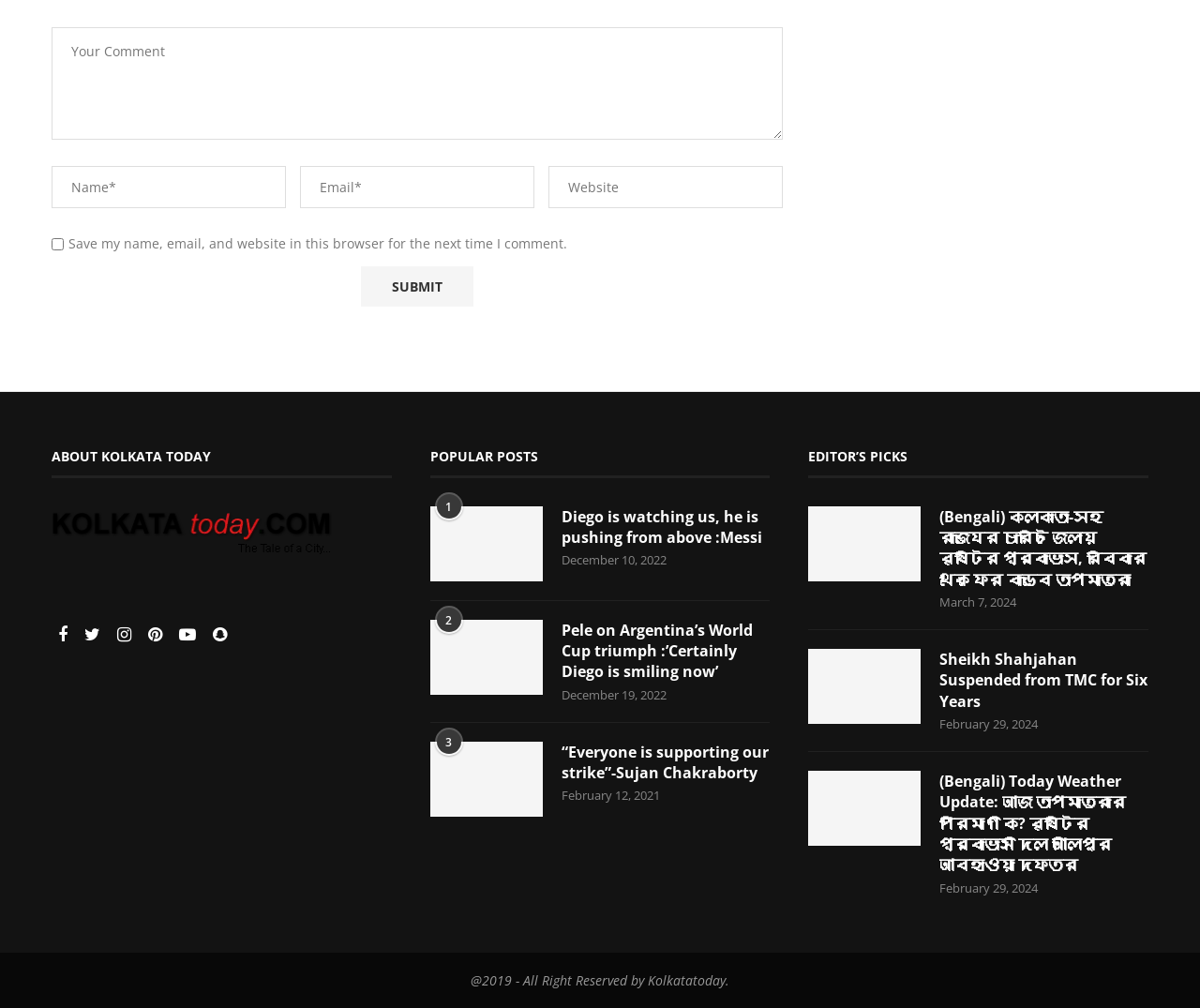What is the purpose of the textbox labeled 'Your Comment'?
Please give a detailed and elaborate answer to the question based on the image.

The textbox labeled 'Your Comment' is likely used for users to input their comments or opinions on a particular topic or article. This is a common feature on websites that allow user engagement and discussion.